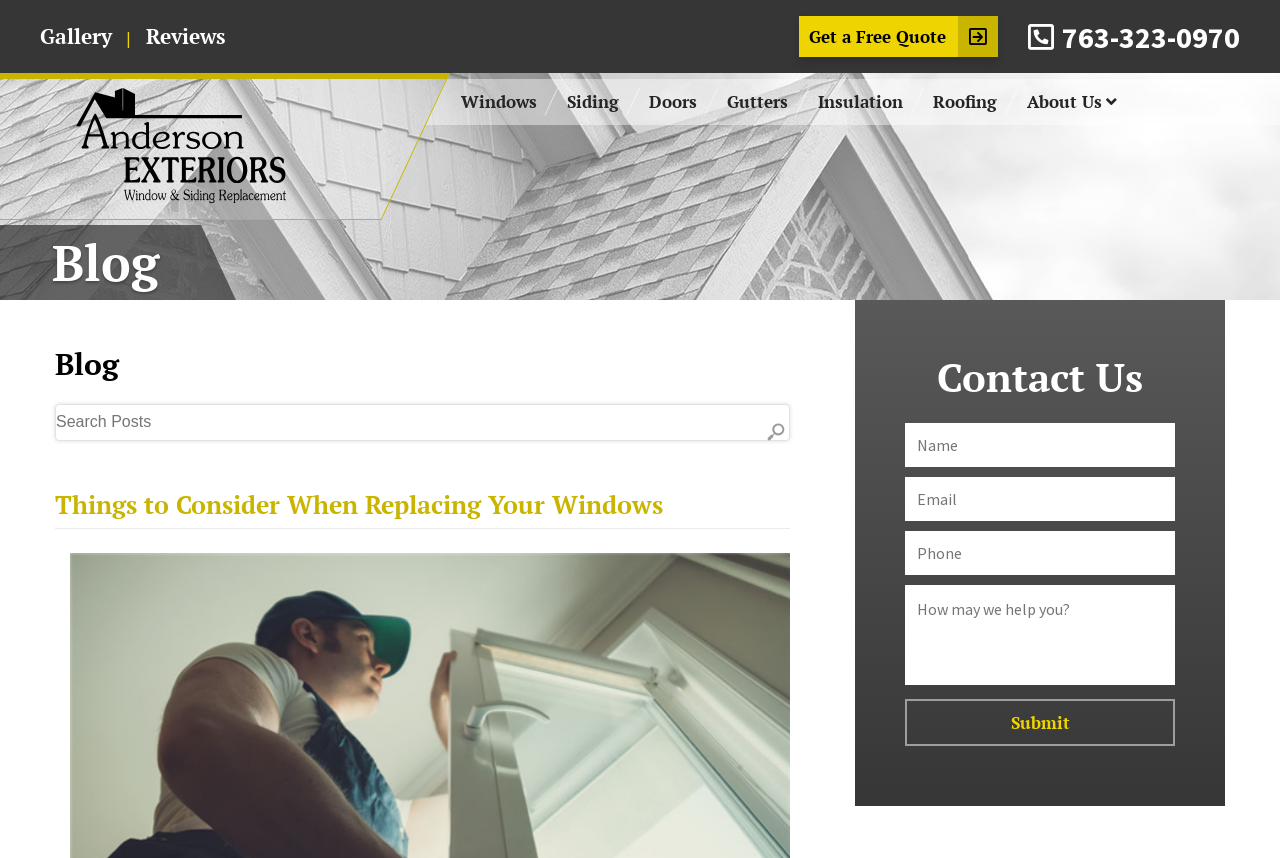Give a one-word or short-phrase answer to the following question: 
What is the last item in the navigation menu?

Roofing